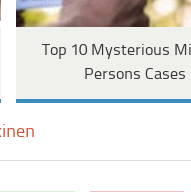Based on the image, provide a detailed and complete answer to the question: 
What type of stories does the article delve into?

The article delves into compelling stories of individuals whose cases remain unsolved, stirring curiosity and concern, as mentioned in the caption.